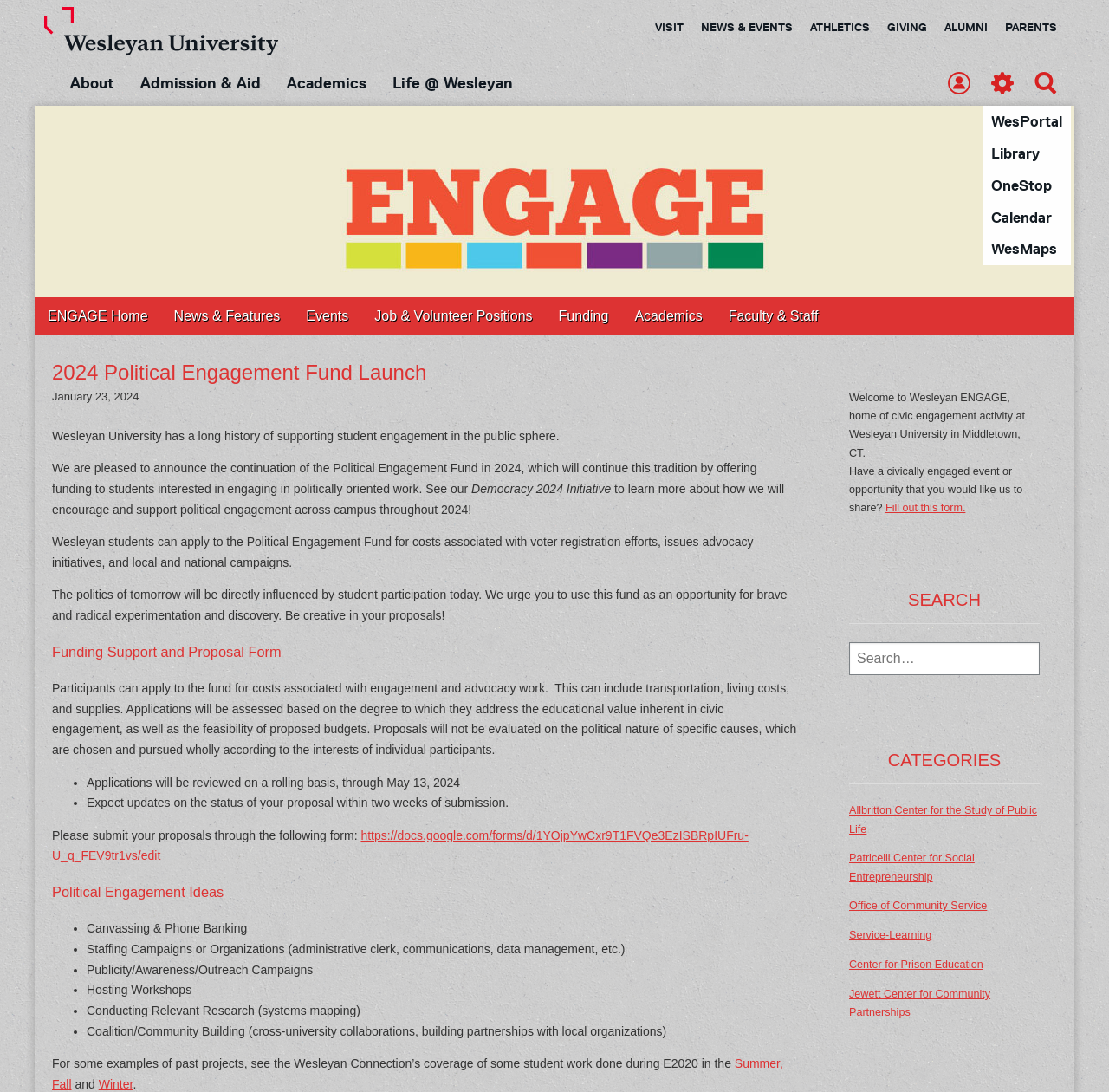What is the link to submit proposals?
Please provide a detailed answer to the question.

I found the answer by looking at the section 'Funding Support and Proposal Form', where it says 'Please submit your proposals through the following form:' and provides the link.